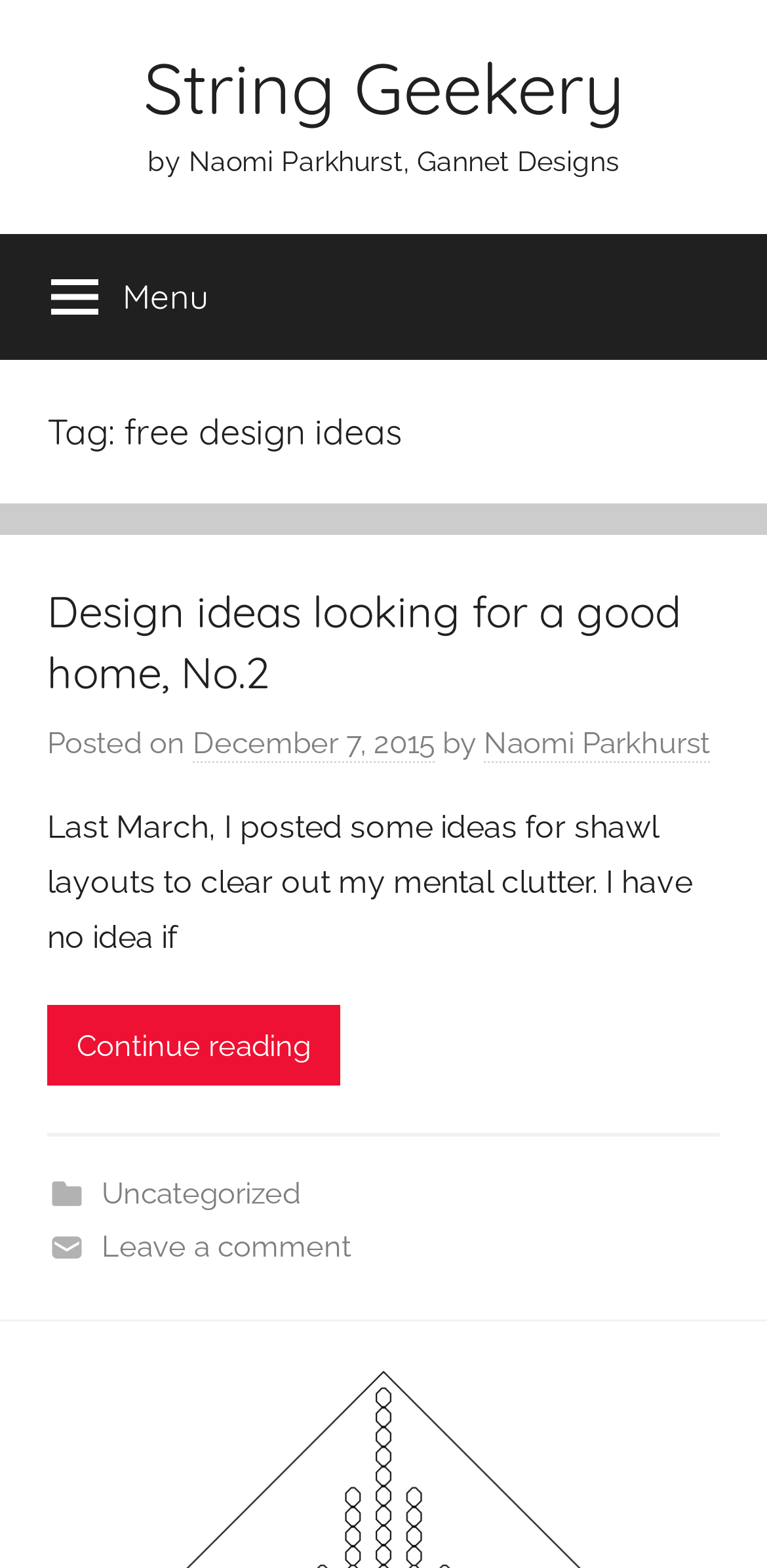Answer the following query with a single word or phrase:
What is the bounding box coordinate of the 'Menu' button?

[0.0, 0.149, 0.338, 0.229]